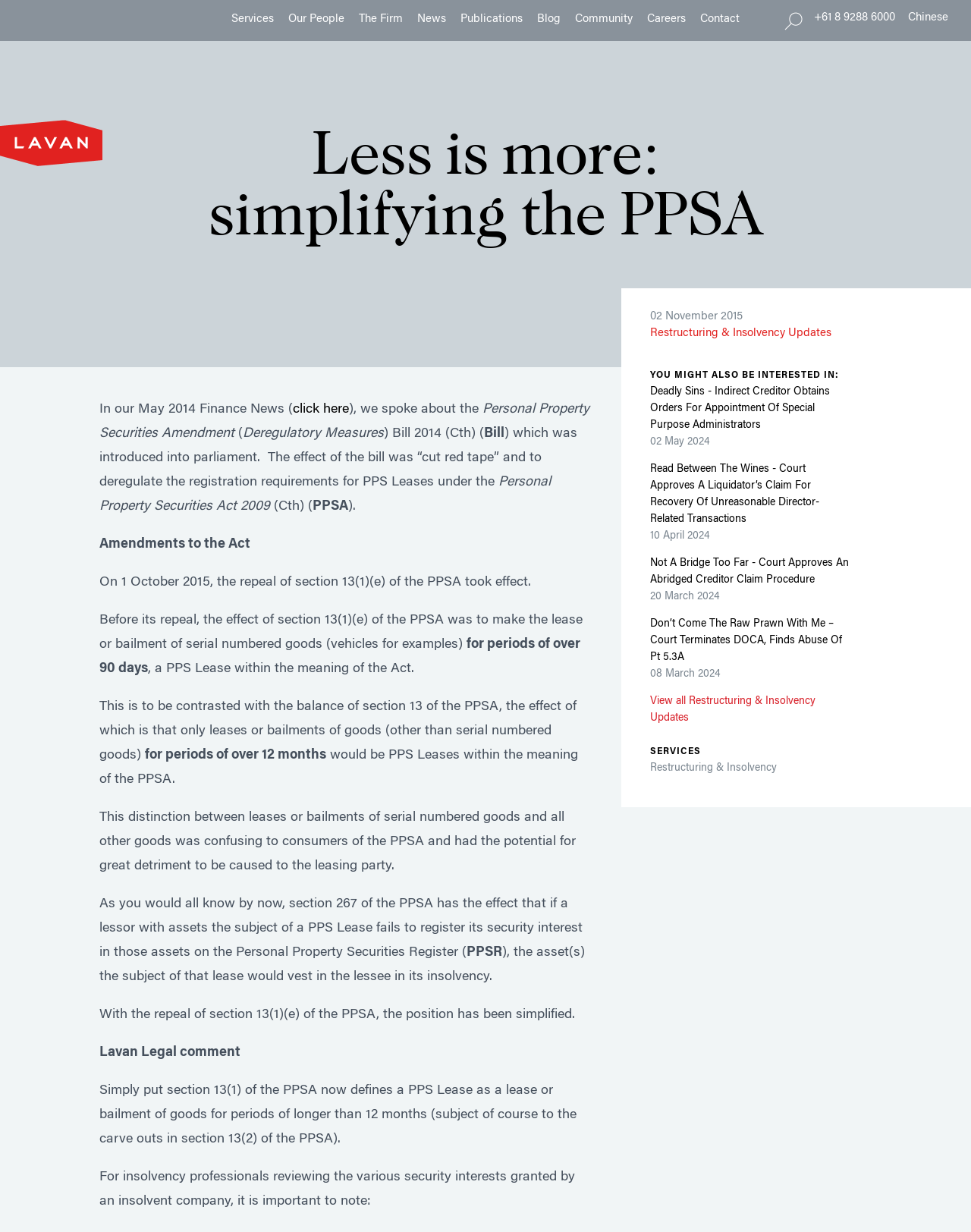Highlight the bounding box coordinates of the element you need to click to perform the following instruction: "Click News."

[0.43, 0.012, 0.459, 0.02]